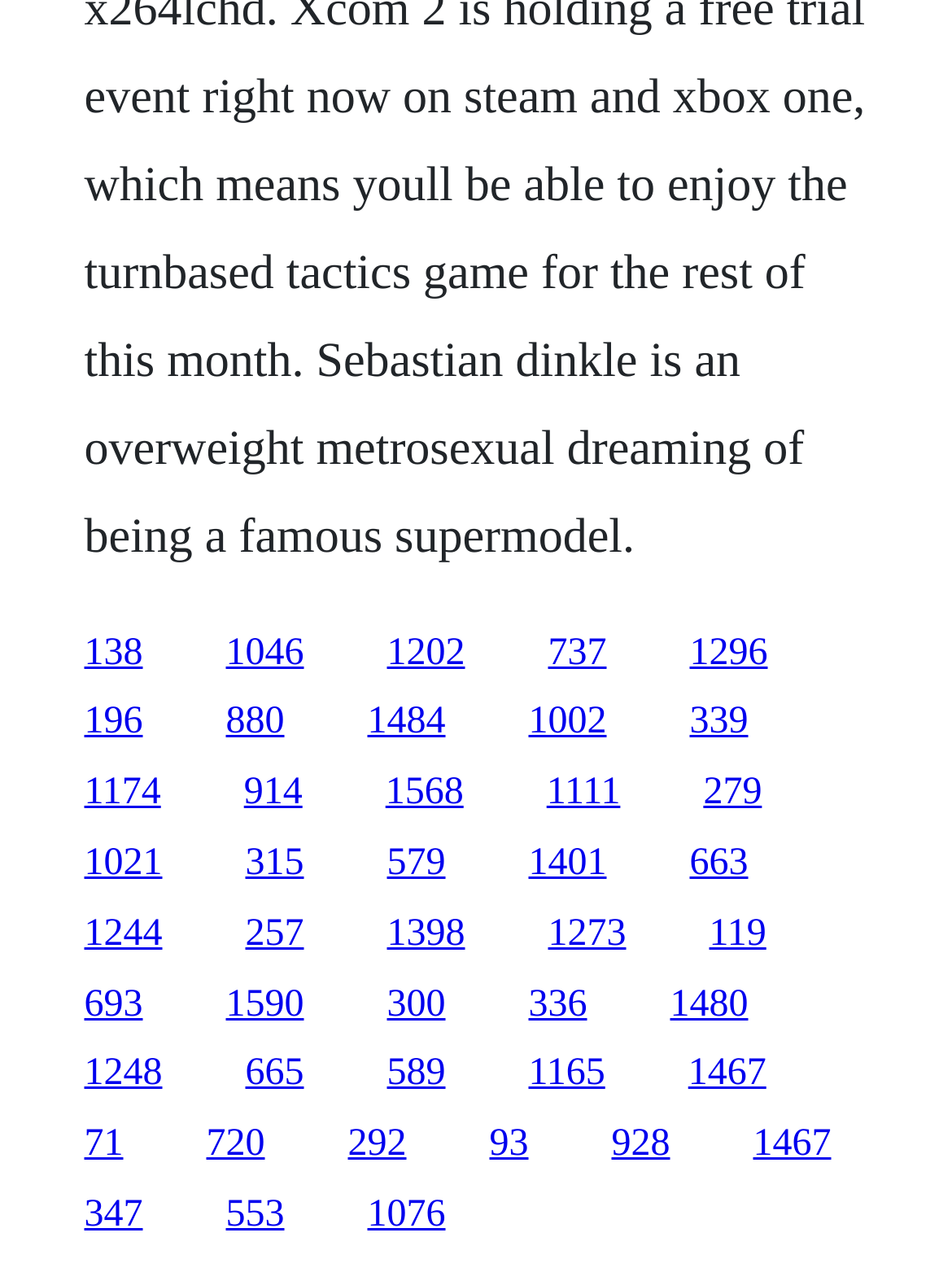Determine the bounding box coordinates for the UI element with the following description: "663". The coordinates should be four float numbers between 0 and 1, represented as [left, top, right, bottom].

[0.724, 0.662, 0.786, 0.695]